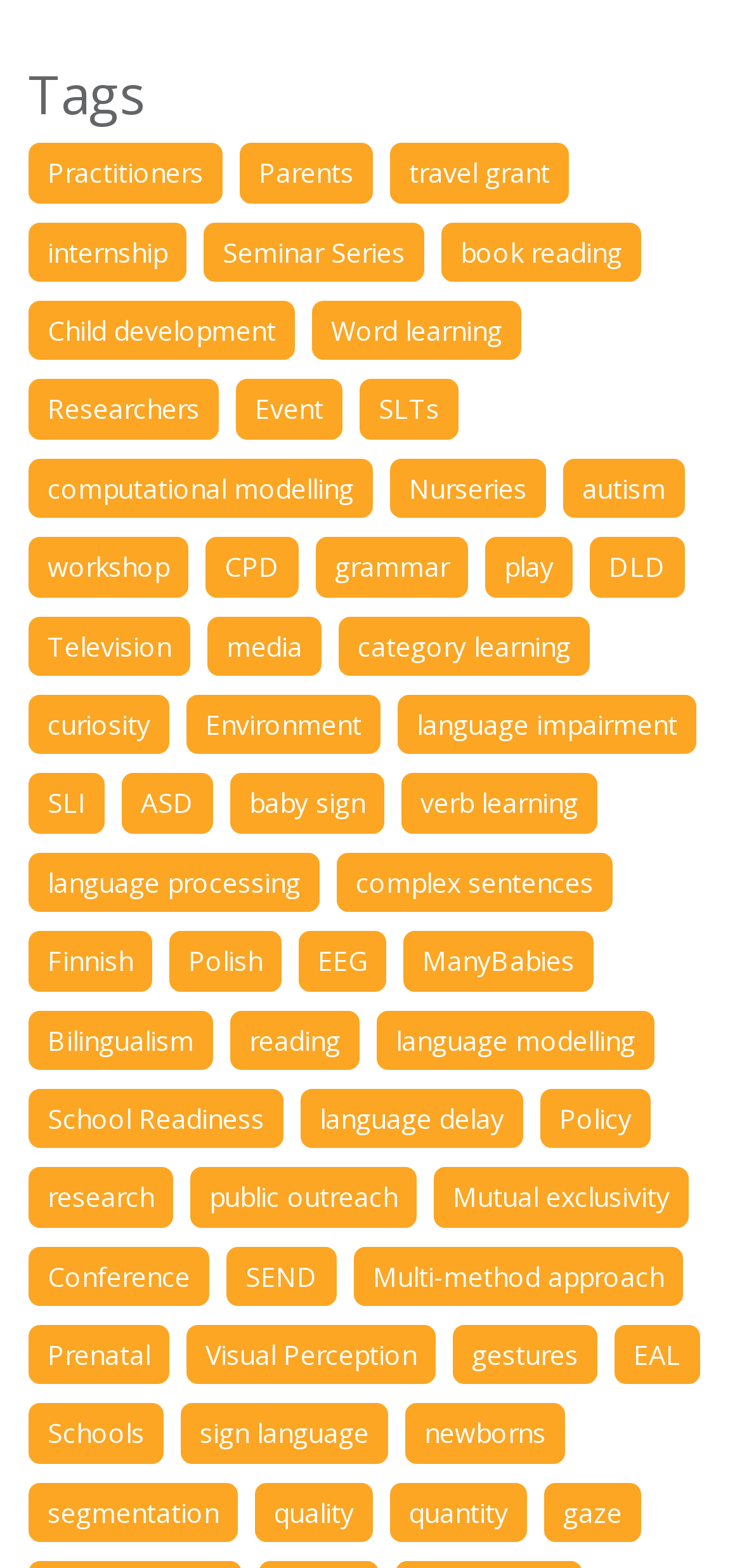Provide a single word or phrase answer to the question: 
How many links are there on the webpage?

307